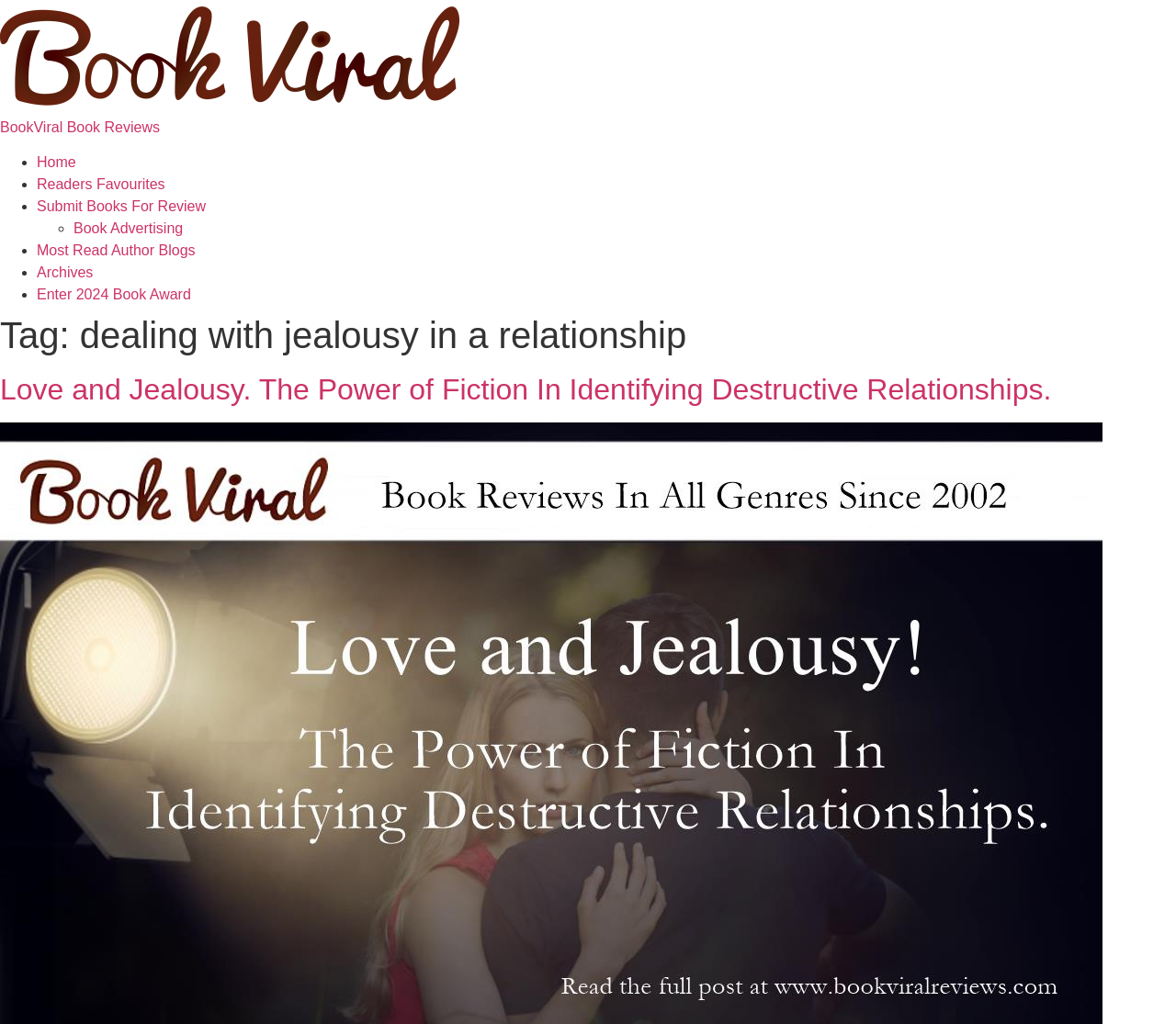Please mark the bounding box coordinates of the area that should be clicked to carry out the instruction: "Search for something".

None